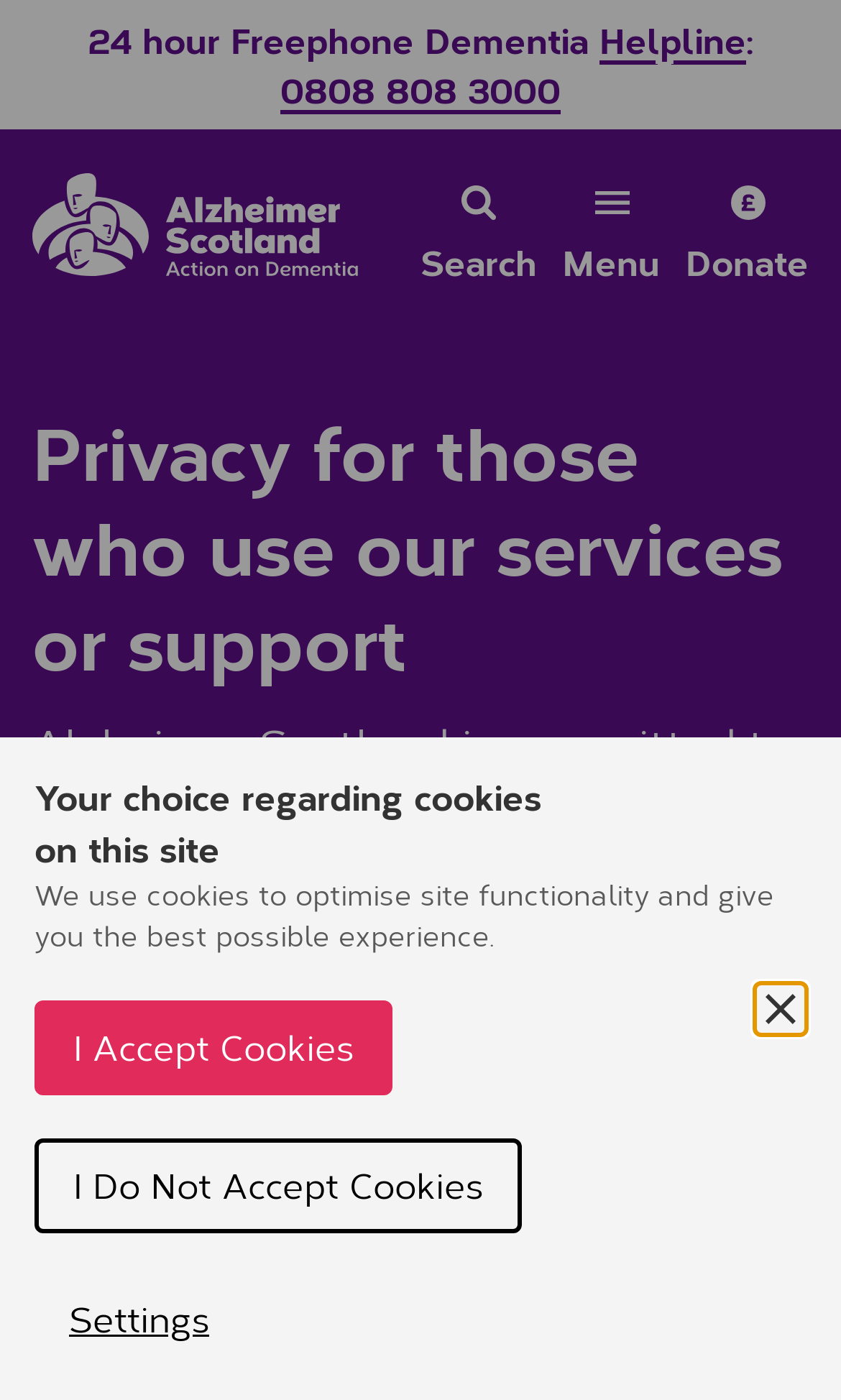What is the organization's commitment?
Answer the question with as much detail as you can, using the image as a reference.

I found this information by reading the static text element that says 'Alzheimer Scotland is committed to protecting and respecting your privacy.' which is located below the heading 'Privacy for those who use our services or support'.